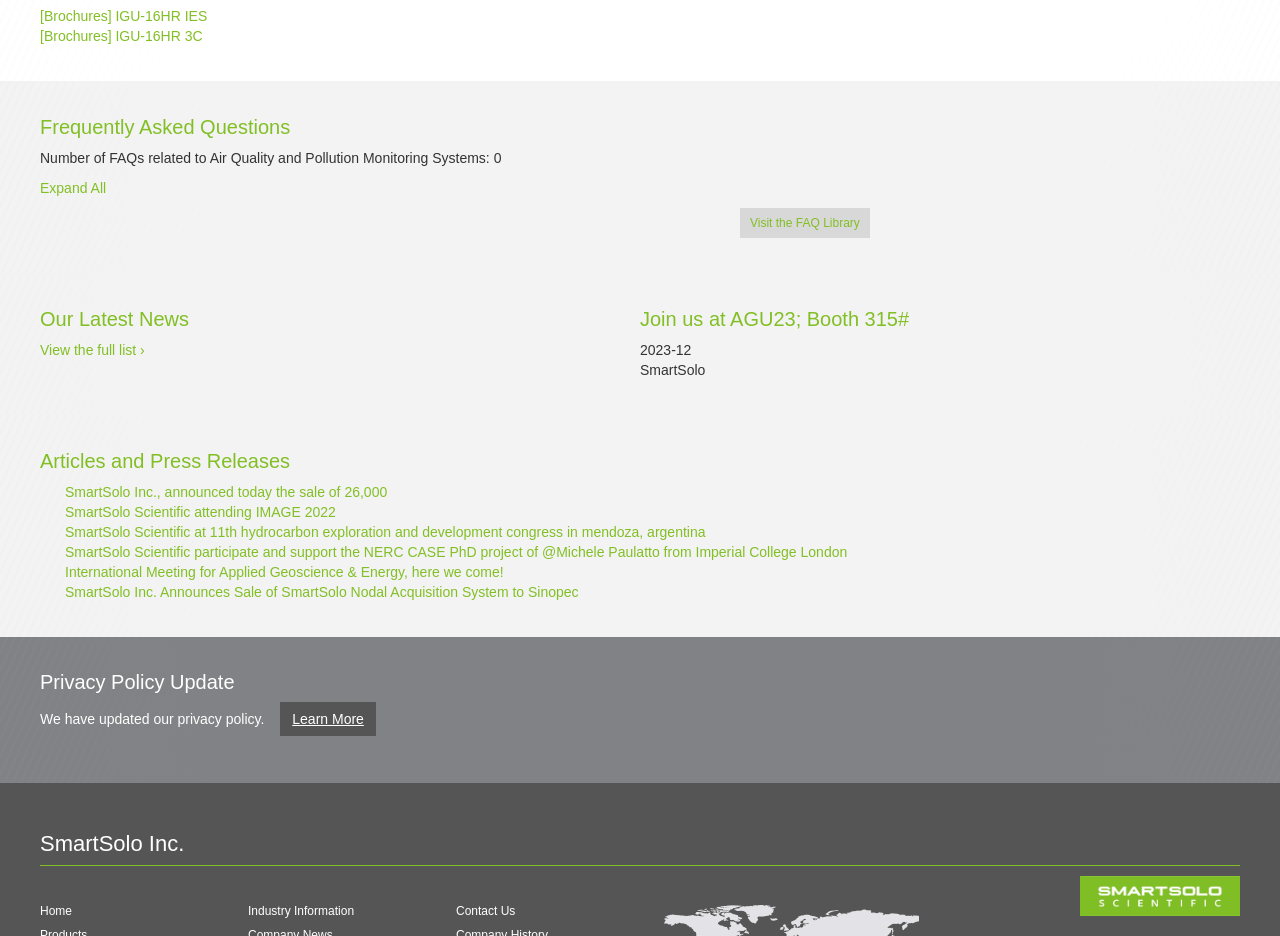Bounding box coordinates are specified in the format (top-left x, top-left y, bottom-right x, bottom-right y). All values are floating point numbers bounded between 0 and 1. Please provide the bounding box coordinate of the region this sentence describes: Home

[0.031, 0.966, 0.056, 0.981]